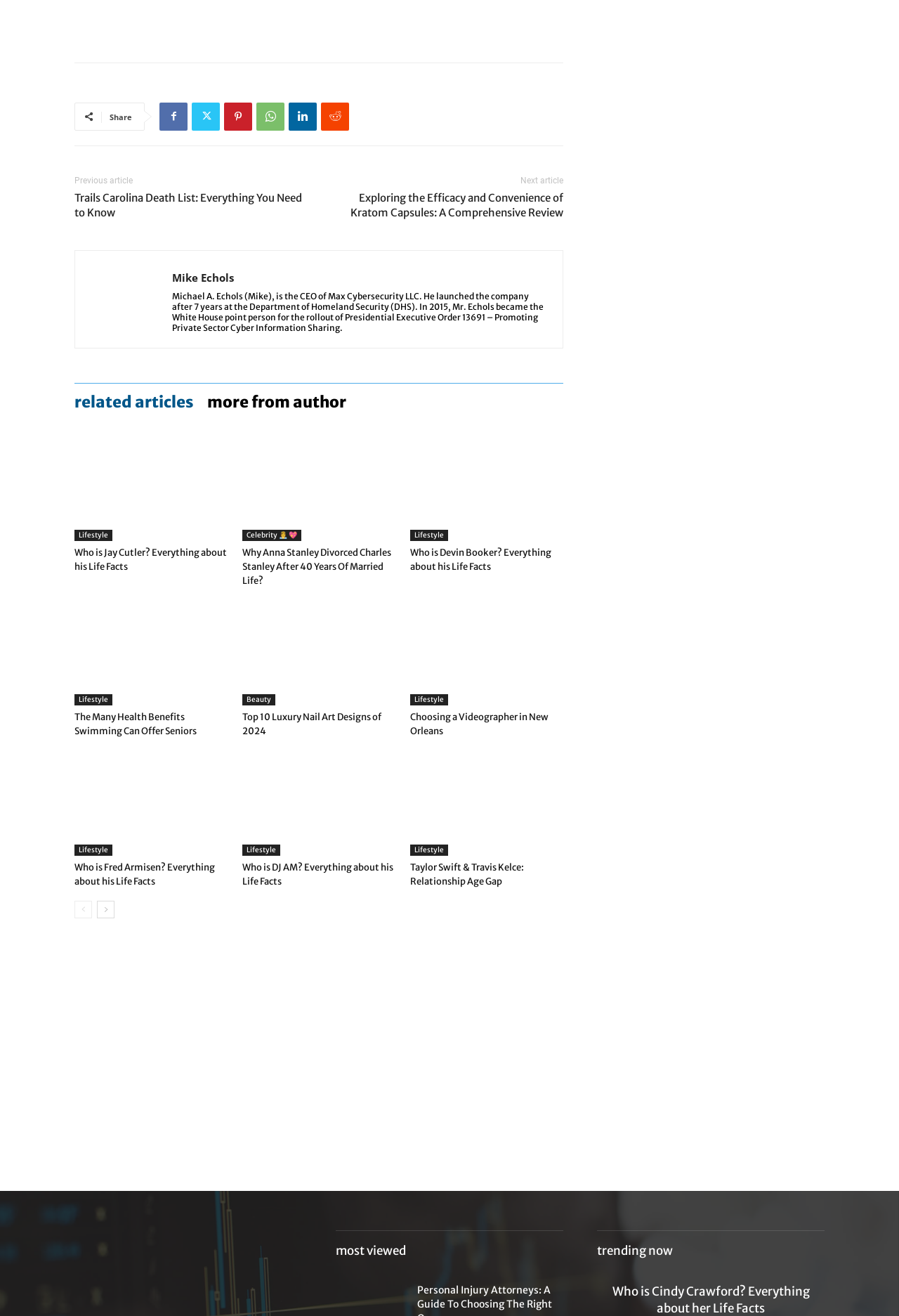Kindly determine the bounding box coordinates for the clickable area to achieve the given instruction: "Explore the article 'Who is Jay Cutler? Everything about his Life Facts'".

[0.083, 0.415, 0.252, 0.435]